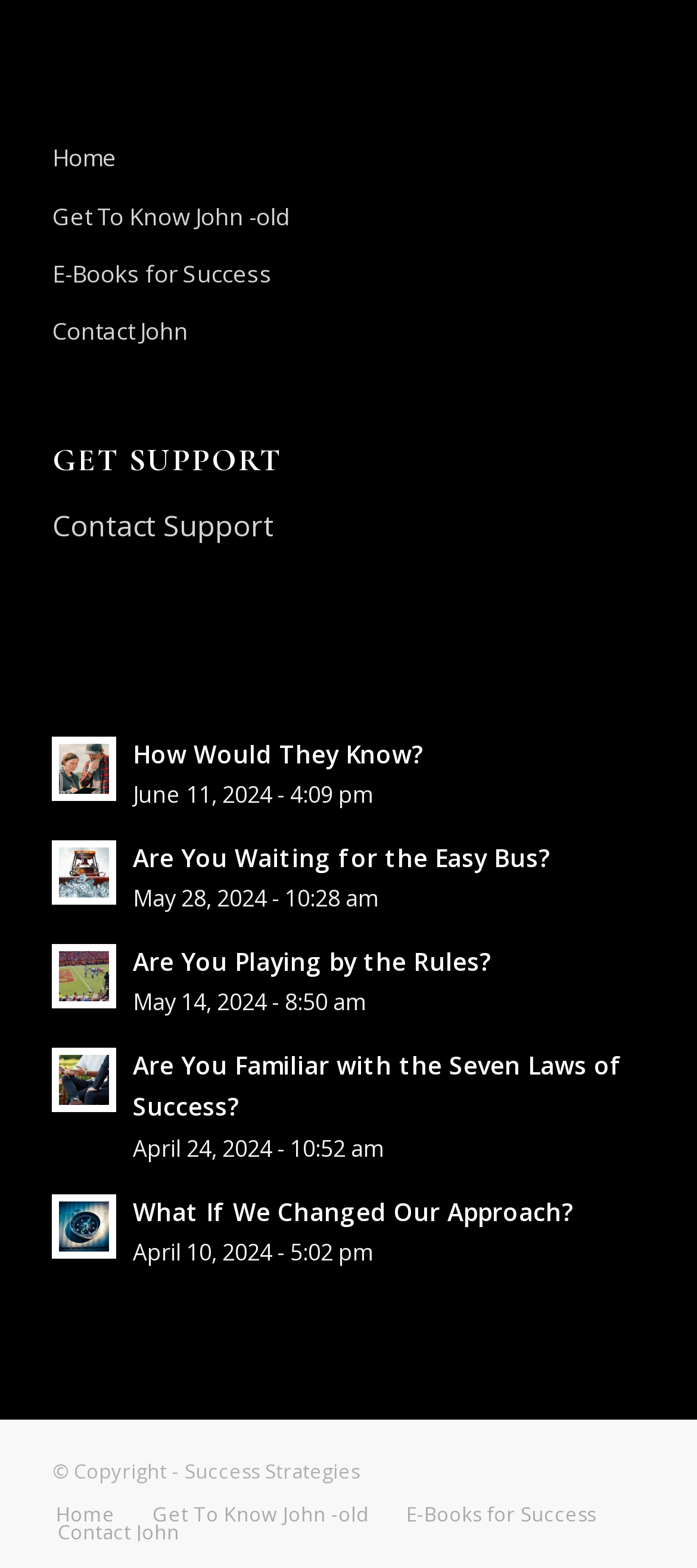Locate the bounding box coordinates of the element that should be clicked to fulfill the instruction: "view 'Are You Waiting for the Easy Bus?' article".

[0.075, 0.536, 0.167, 0.577]